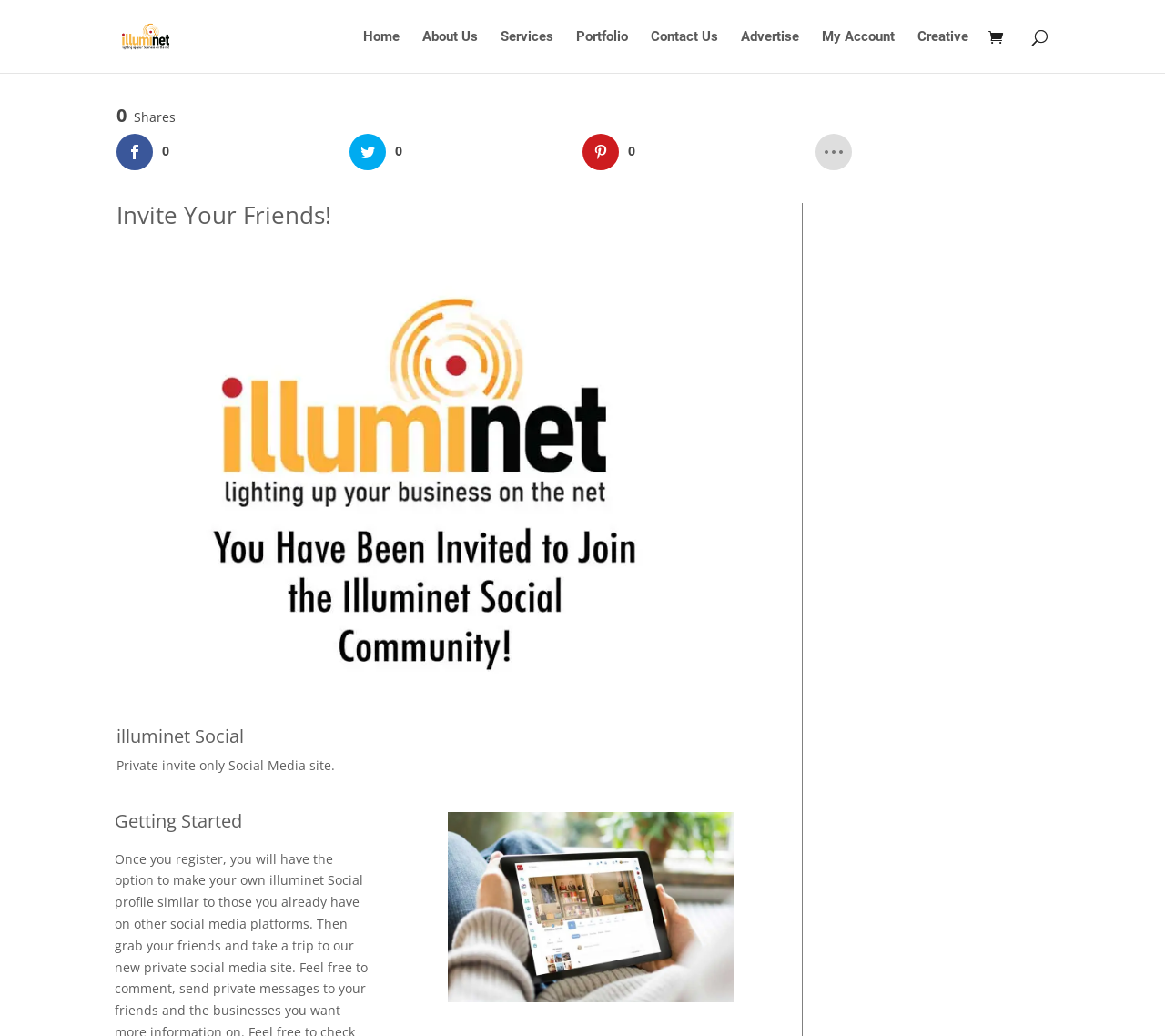Elaborate on the different components and information displayed on the webpage.

The webpage is titled "Invite Your Friends! - My illuminet" and has a prominent logo "My illuminet" at the top left corner, accompanied by a link to the homepage. 

Below the logo, there is a navigation menu with 9 links: "Home", "About Us", "Services", "Portfolio", "Contact Us", "Advertise", "My Account", "Creative", and an icon-only link. These links are evenly spaced and span across the top of the page.

On the top right corner, there is a search bar that takes up most of the width of the page. 

Below the navigation menu, there is a section with a heading "Invite Your Friends!" and a large image that takes up most of the width of the page. 

Underneath the image, there are four social media links with icons, labeled "Shares". 

Further down, there is a heading "illuminet Social" followed by a brief description "Private invite only Social Media site." 

At the bottom of the page, there is a section with a heading "Getting Started" accompanied by a large image that takes up most of the width of the page.